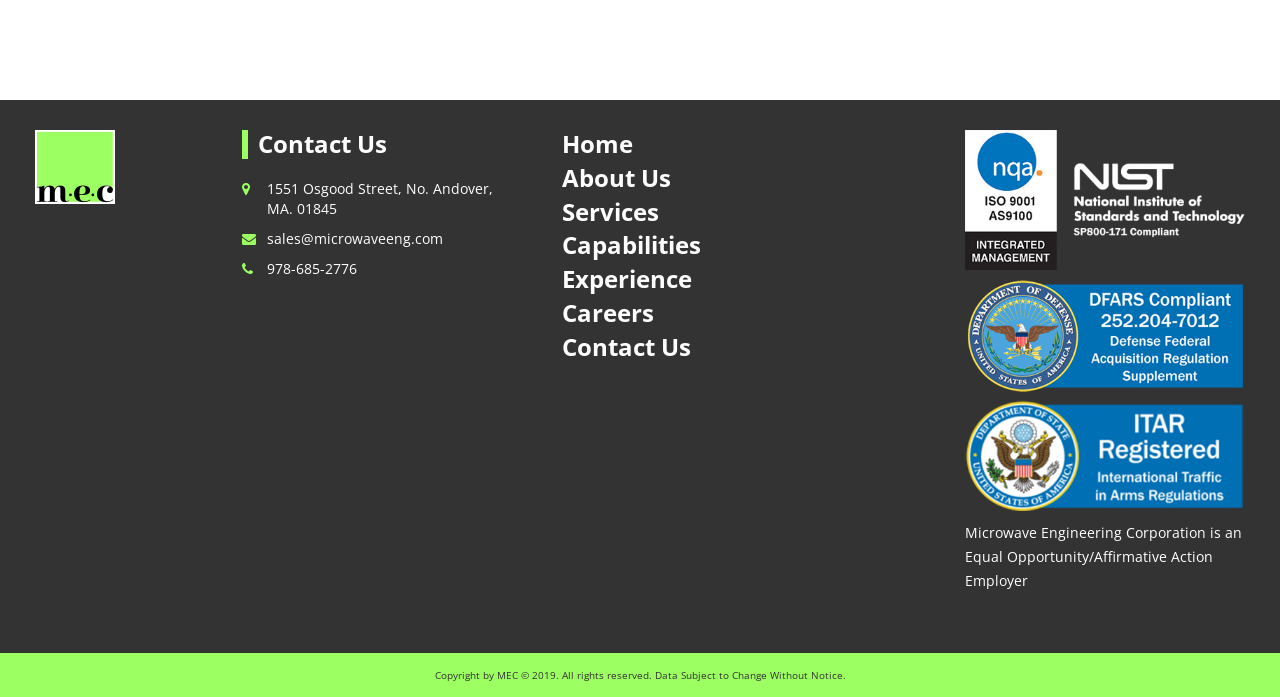Please indicate the bounding box coordinates for the clickable area to complete the following task: "click Contact Us". The coordinates should be specified as four float numbers between 0 and 1, i.e., [left, top, right, bottom].

[0.189, 0.187, 0.408, 0.228]